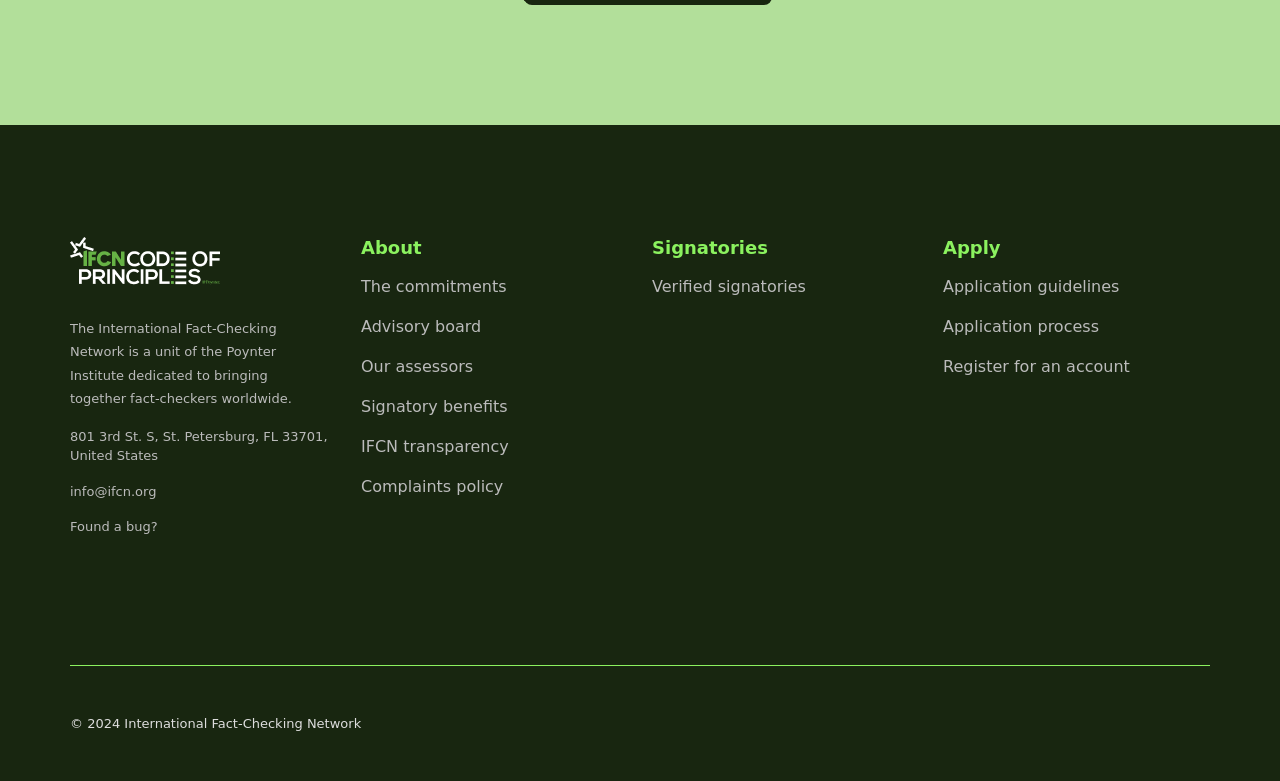Determine the bounding box coordinates for the UI element matching this description: "Advisory board".

[0.282, 0.403, 0.491, 0.434]